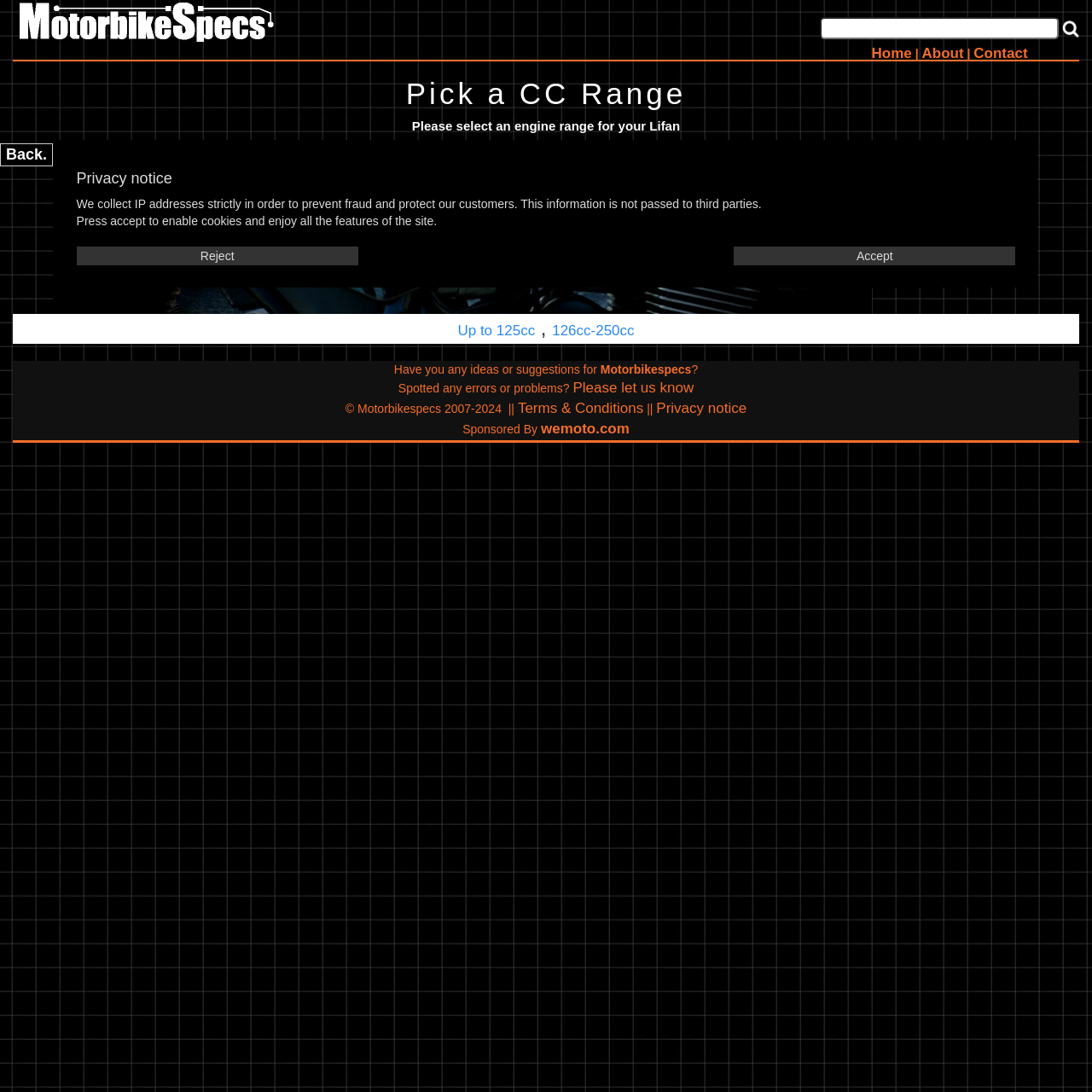What is the purpose of collecting IP addresses?
Look at the image and respond with a one-word or short phrase answer.

To prevent fraud